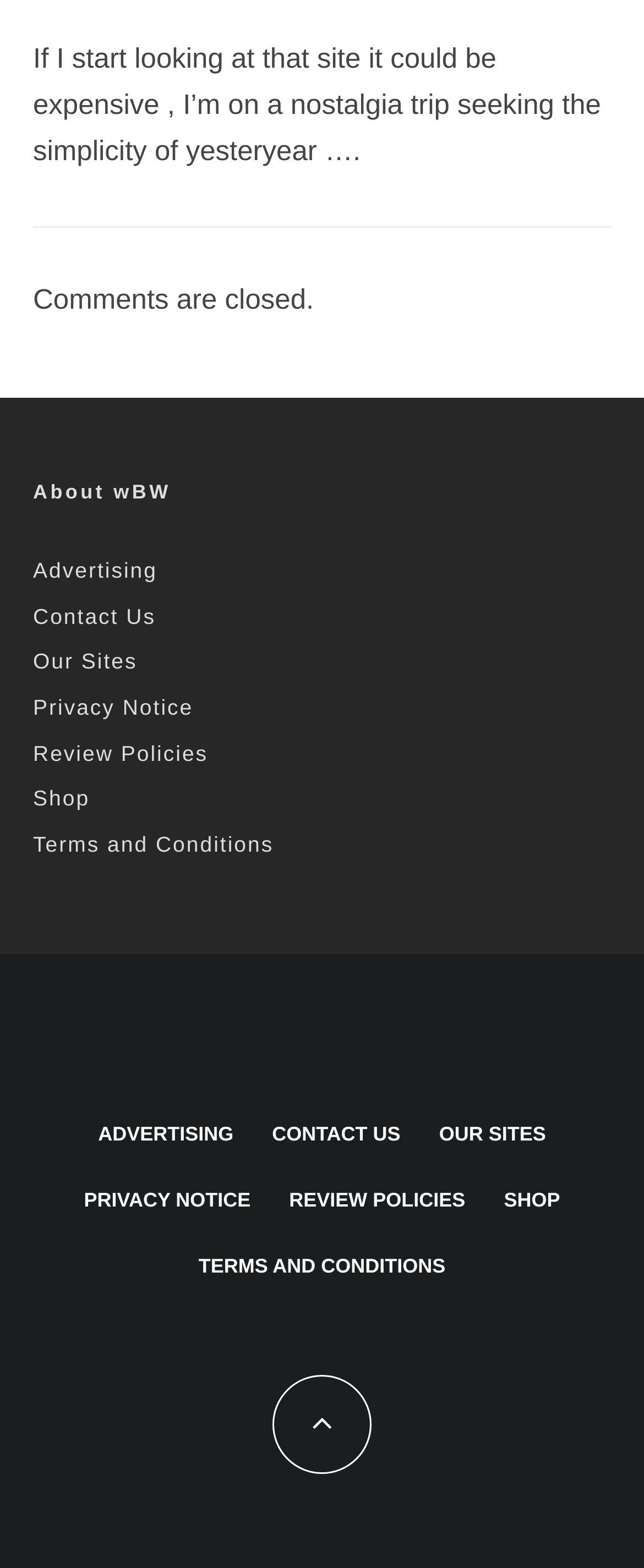What is the topic of the quote at the top?
Offer a detailed and full explanation in response to the question.

The quote at the top of the webpage says 'If I start looking at that site it could be expensive, I’m on a nostalgia trip seeking the simplicity of yesteryear ….' which indicates that the topic of the quote is nostalgia.